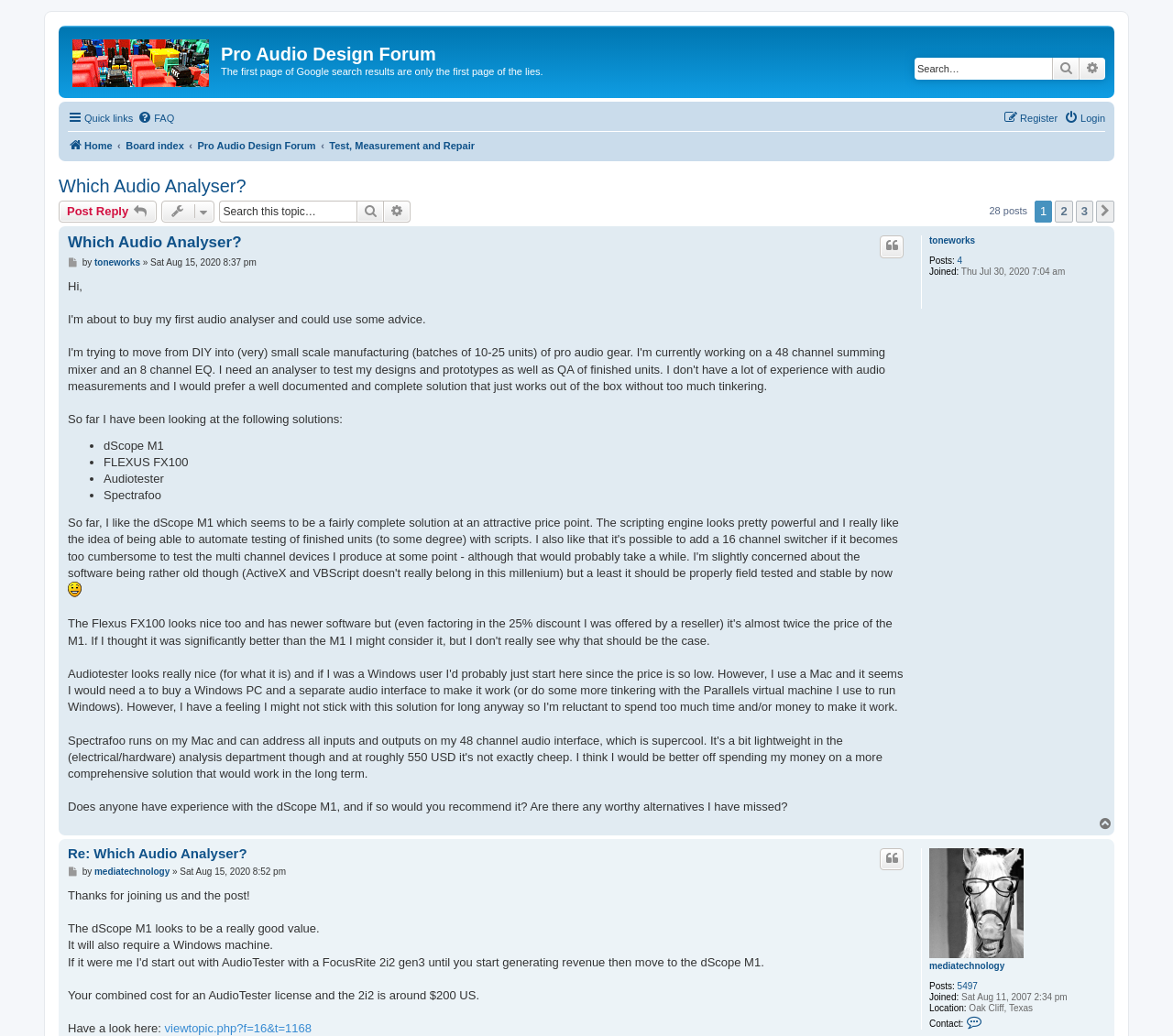How many posts are in this topic?
Use the screenshot to answer the question with a single word or phrase.

28